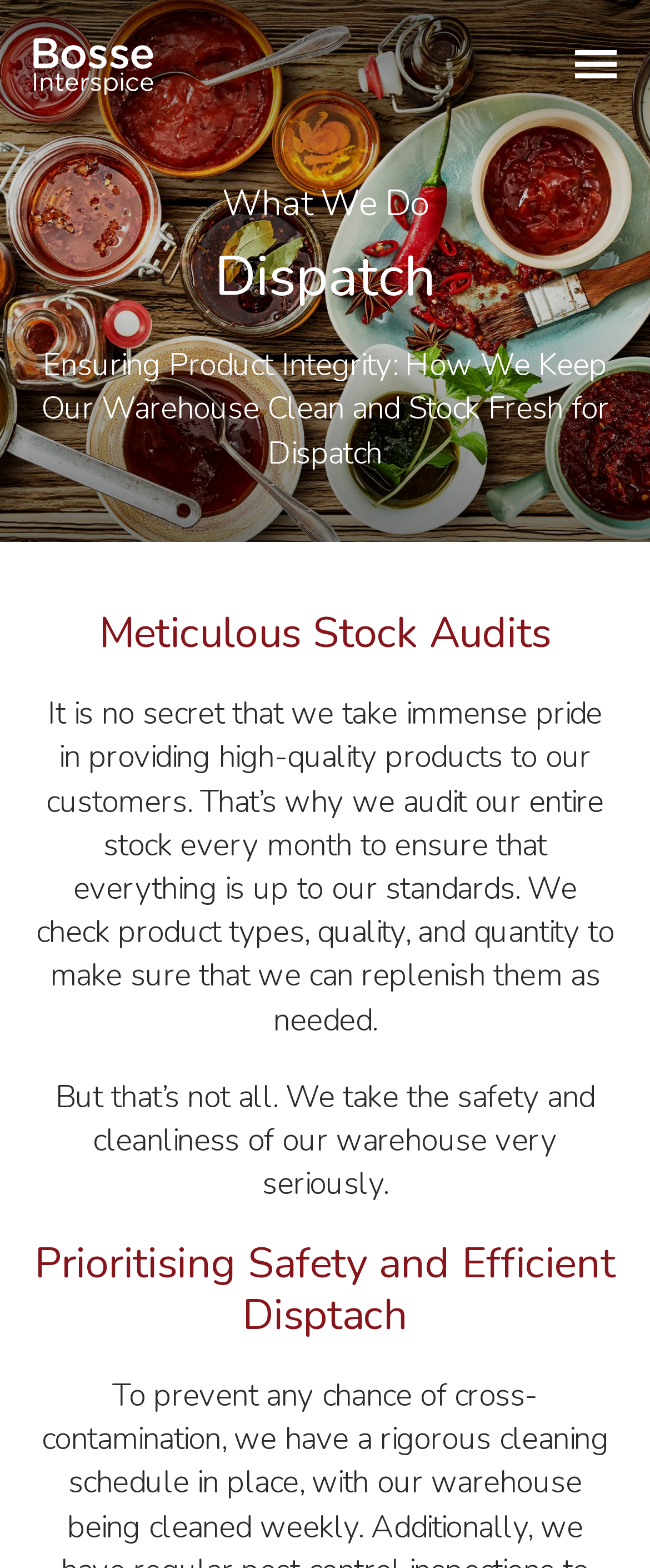Create an in-depth description of the webpage, covering main sections.

The webpage is about Dispatch – Bosse Interspice, with a prominent link to "Bosse Interspice" located at the top left corner of the page. Below this link, there is a heading that reads "Dispatch" spanning across the top of the page. 

To the right of the "Dispatch" heading, there is a static text "What We Do" positioned near the top of the page. 

Below the "What We Do" text, there is a paragraph of text that explains how the company ensures product integrity in their warehouse for dispatch. This text is divided into two sections, with headings "Meticulous Stock Audits" and "Prioritising Safety and Efficient Dispatch" respectively. 

The "Meticulous Stock Audits" section describes the company's monthly stock audit process, where they check product types, quality, and quantity to ensure they meet their standards. This text is positioned in the middle of the page. 

Below the "Meticulous Stock Audits" section, there is another paragraph of text that explains the company's commitment to safety and cleanliness in their warehouse. This text is positioned near the bottom of the page.